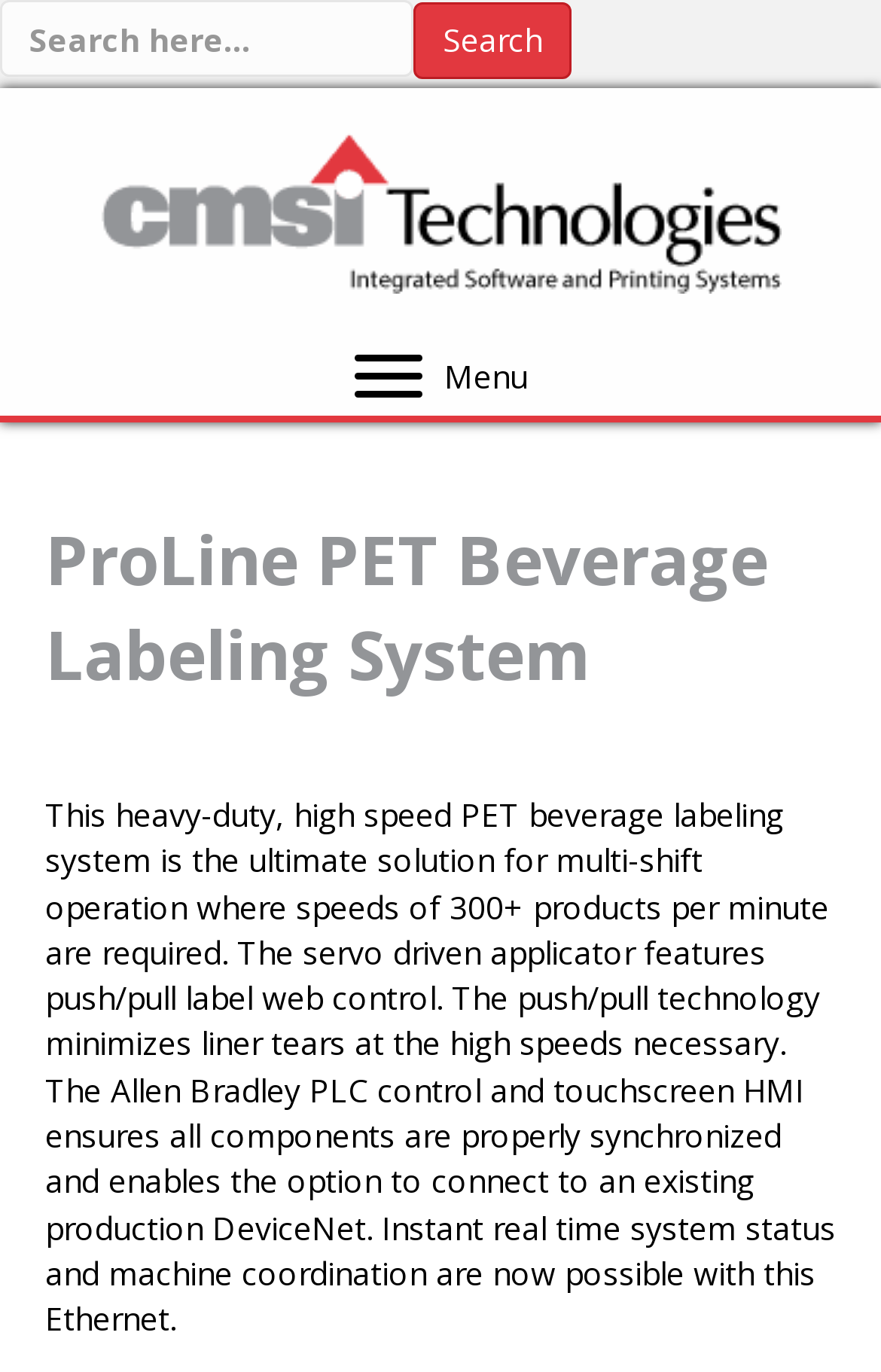Answer this question using a single word or a brief phrase:
What is the purpose of the ProLine PET Beverage Labeling System?

Multi-shift operation